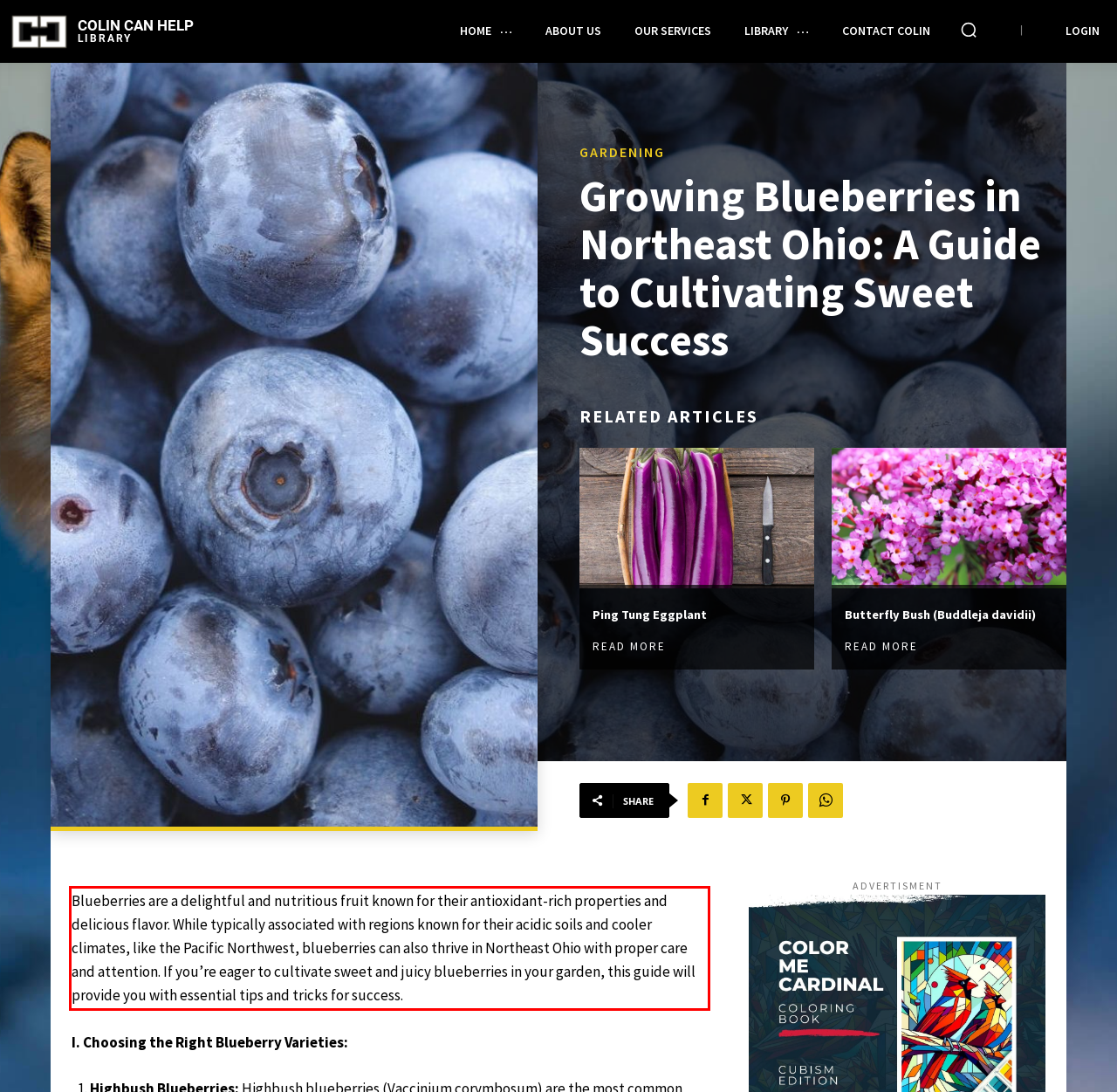Observe the screenshot of the webpage, locate the red bounding box, and extract the text content within it.

Blueberries are a delightful and nutritious fruit known for their antioxidant-rich properties and delicious flavor. While typically associated with regions known for their acidic soils and cooler climates, like the Pacific Northwest, blueberries can also thrive in Northeast Ohio with proper care and attention. If you’re eager to cultivate sweet and juicy blueberries in your garden, this guide will provide you with essential tips and tricks for success.